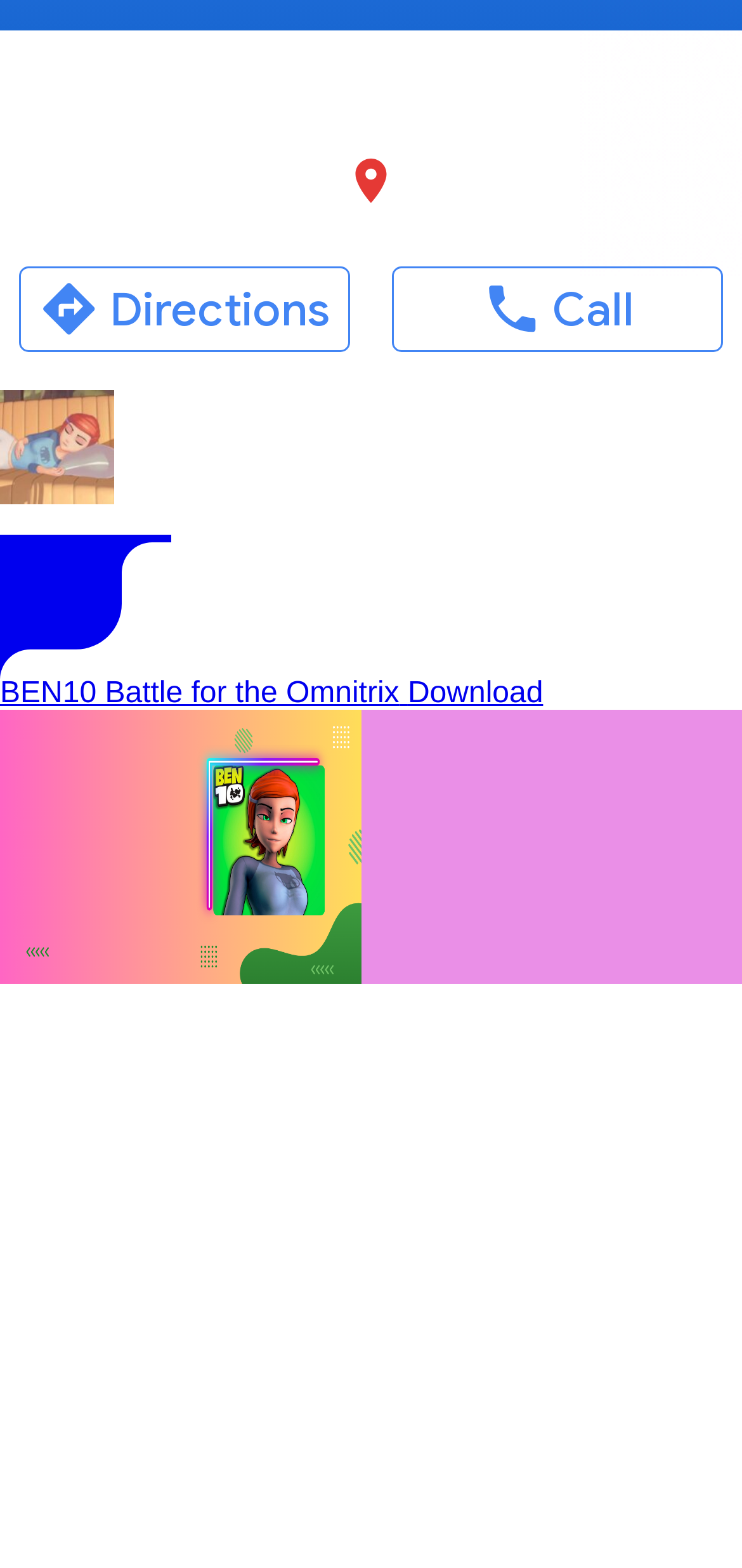Locate the bounding box for the described UI element: "Minecraft Download". Ensure the coordinates are four float numbers between 0 and 1, formatted as [left, top, right, bottom].

[0.0, 0.221, 1.0, 0.6]